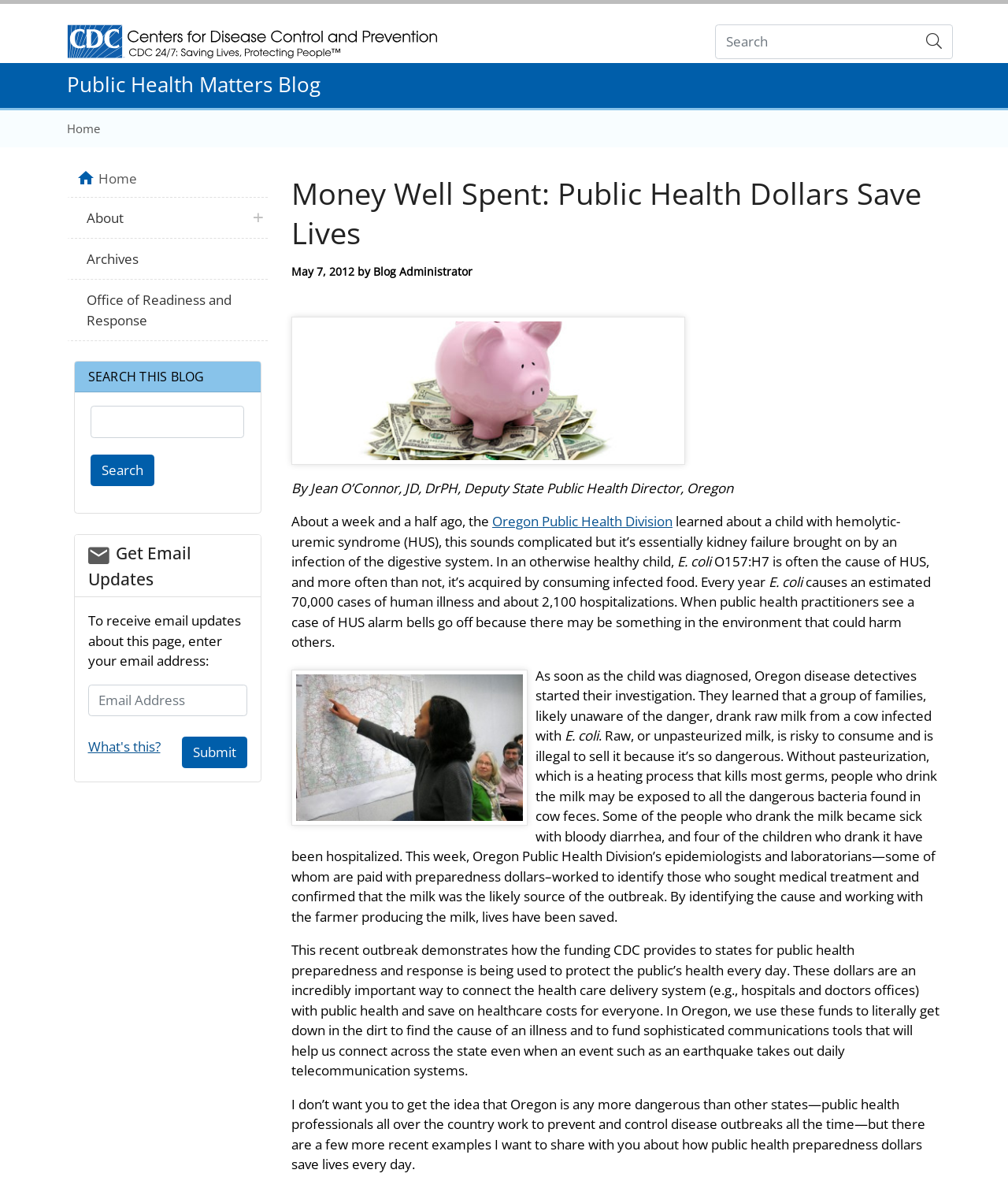Determine the bounding box coordinates of the clickable region to execute the instruction: "Read the Public Health Matters Blog". The coordinates should be four float numbers between 0 and 1, denoted as [left, top, right, bottom].

[0.066, 0.059, 0.318, 0.082]